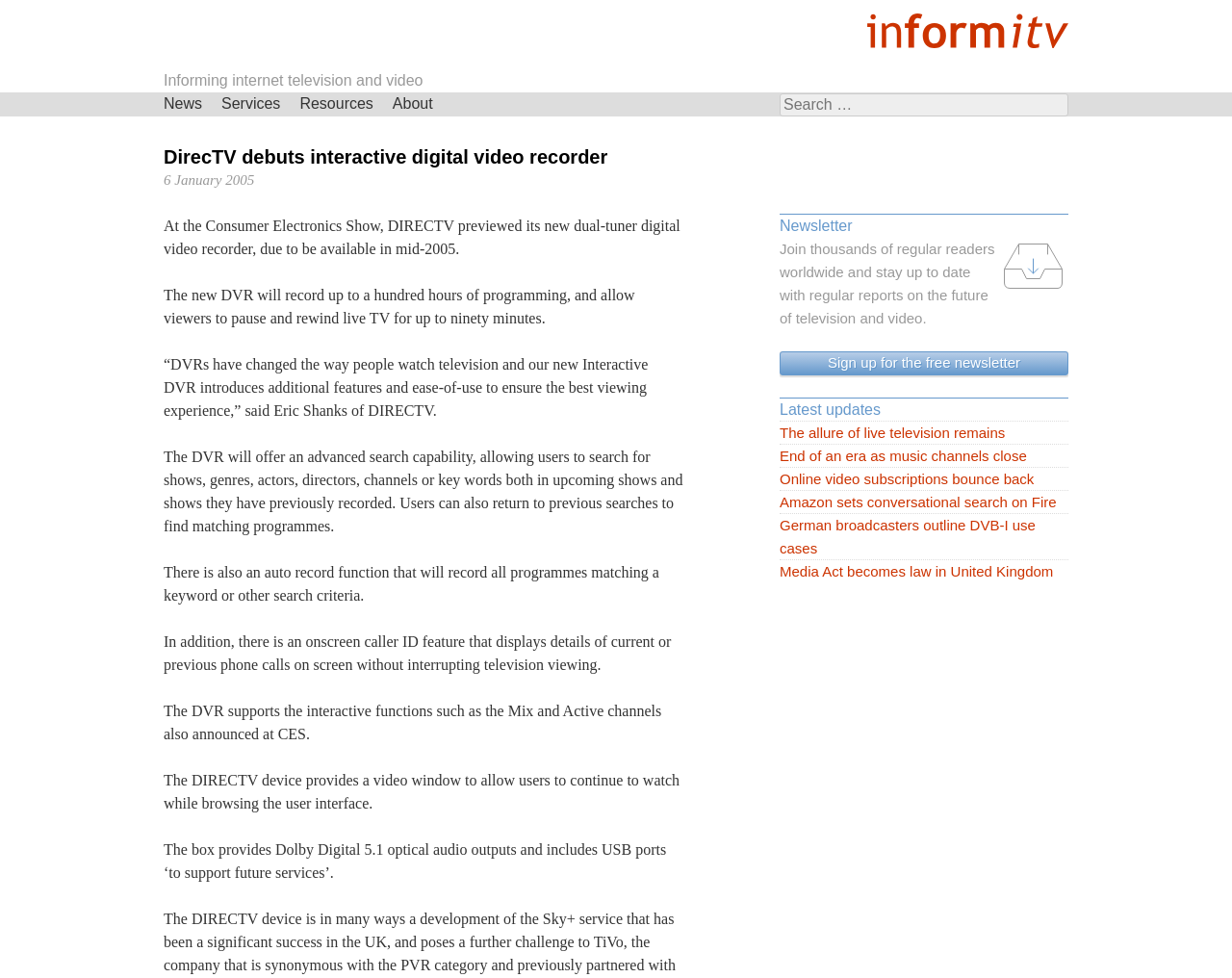What is the purpose of the onscreen caller ID feature?
Utilize the information in the image to give a detailed answer to the question.

The question is asking about the purpose of the onscreen caller ID feature. From the webpage, we can see that the StaticText 'In addition, there is an onscreen caller ID feature that displays details of current or previous phone calls on screen without interrupting television viewing.' is present, which indicates that the purpose of the onscreen caller ID feature is to display phone calls on screen.